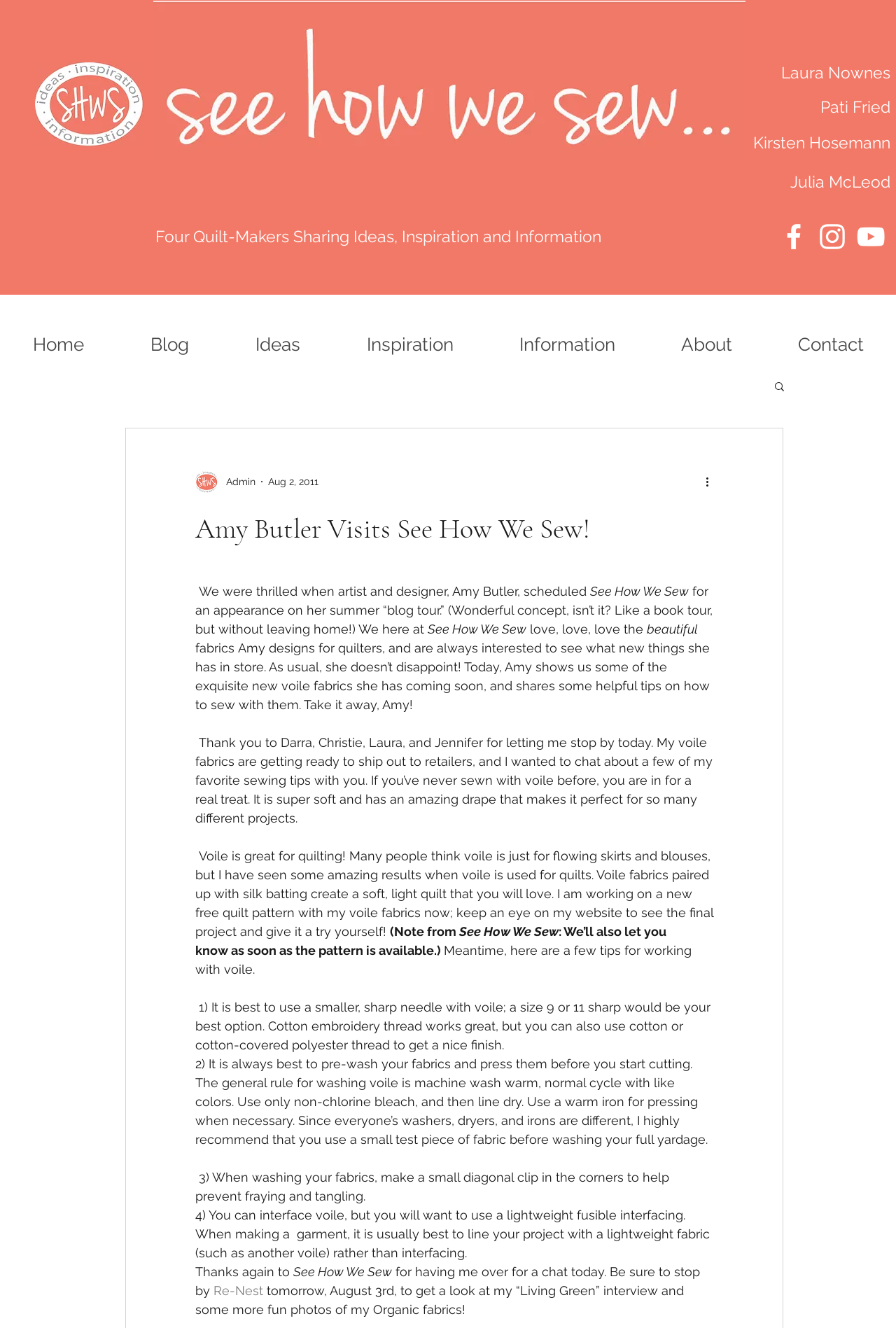Describe every aspect of the webpage comprehensively.

This webpage is about a blog post featuring Amy Butler, an artist and designer, who shares her experience and tips on working with voile fabrics. At the top of the page, there is a Wix logo button and a header image. Below the header, there are four headings with links to different authors' pages: Laura Nownes, Pati Fried, Kirsten Hosemann, and Julia McLeod. 

To the right of these headings, there is a social bar with links to Facebook, Instagram, and YouTube. Below the social bar, there is a navigation menu with links to different sections of the website, including Home, Blog, Ideas, Inspiration, Information, and About. 

The main content of the page is a blog post titled "Amy Butler Visits See How We Sew!" The post starts with an introduction, followed by a message from Amy Butler, who shares her experience with voile fabrics and provides tips on how to work with them. The tips include using a smaller, sharp needle, pre-washing and pressing fabrics, making a small diagonal clip in the corners to prevent fraying, and using a lightweight fusible interfacing. 

Throughout the post, there are several paragraphs of text, with some images and links scattered throughout. At the bottom of the post, there is a message thanking the website for having Amy Butler as a guest, and a link to another website, Re-Nest, where readers can find more information about Amy Butler's "Living Green" interview and her Organic fabrics.